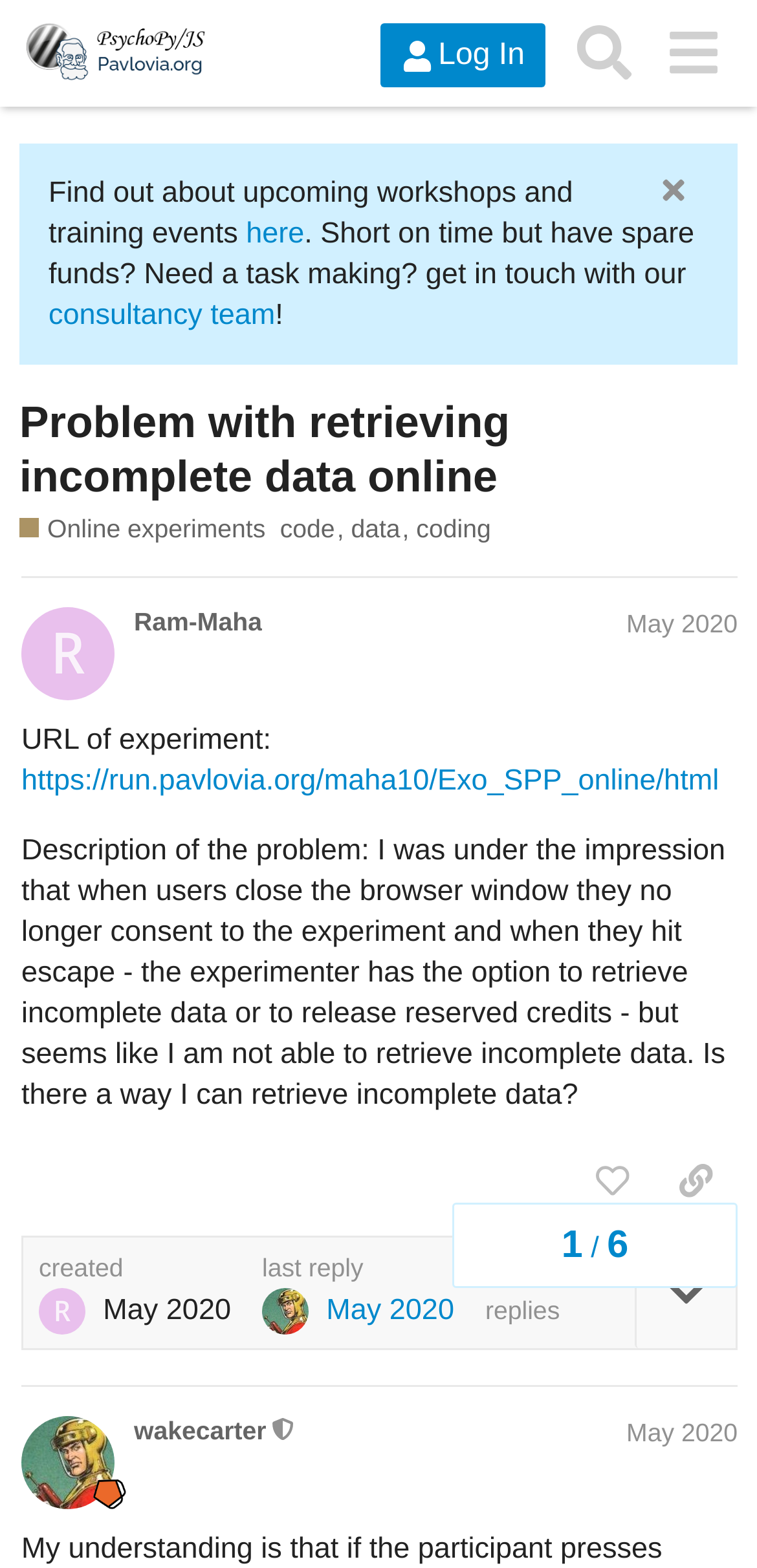Identify and provide the bounding box for the element described by: "wakecarter".

[0.177, 0.903, 0.352, 0.923]